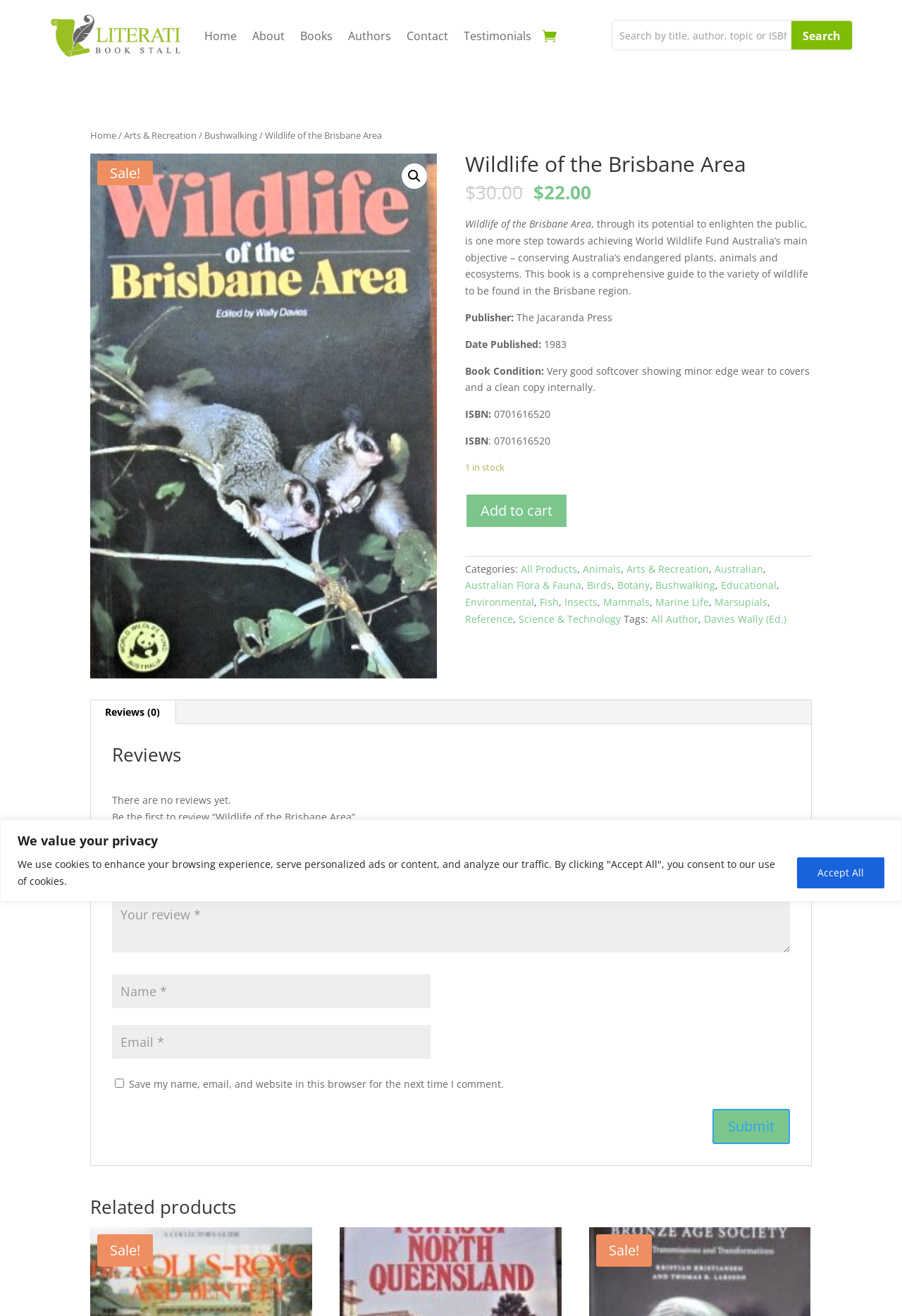Create an elaborate caption for the webpage.

This webpage is about a book titled "Wildlife of the Brisbane Area" sold by Literati Book Stall, an online second-hand bookshop based in Brisbane. At the top of the page, there is a cookie consent banner with a button to accept all cookies. Below the banner, there is a navigation menu with links to the homepage, about, books, authors, contact, and testimonials.

On the left side of the page, there is a breadcrumb navigation showing the current location: "Home > Arts & Recreation > Bushwalking > Wildlife of the Brisbane Area". Next to the breadcrumb, there is a search bar with a search button.

The main content of the page is about the book "Wildlife of the Brisbane Area". There is a heading with the book title, followed by a sale notification and a link to a related page. Below the heading, there is an image of the book cover.

The book details are listed below the image, including the original and current prices, a brief description of the book, publisher, publication date, book condition, and ISBN. There is also a quantity indicator showing that one copy is in stock.

Users can add the book to their cart using a button below the book details. The book is categorized under several topics, including Animals, Arts & Recreation, Australian, Australian Flora & Fauna, and more. These categories are listed as links below the book details.

At the bottom of the page, there is a tab list with a single tab labeled "Reviews (0)". The tab panel below it shows that there are no reviews yet and invites users to be the first to review the book.